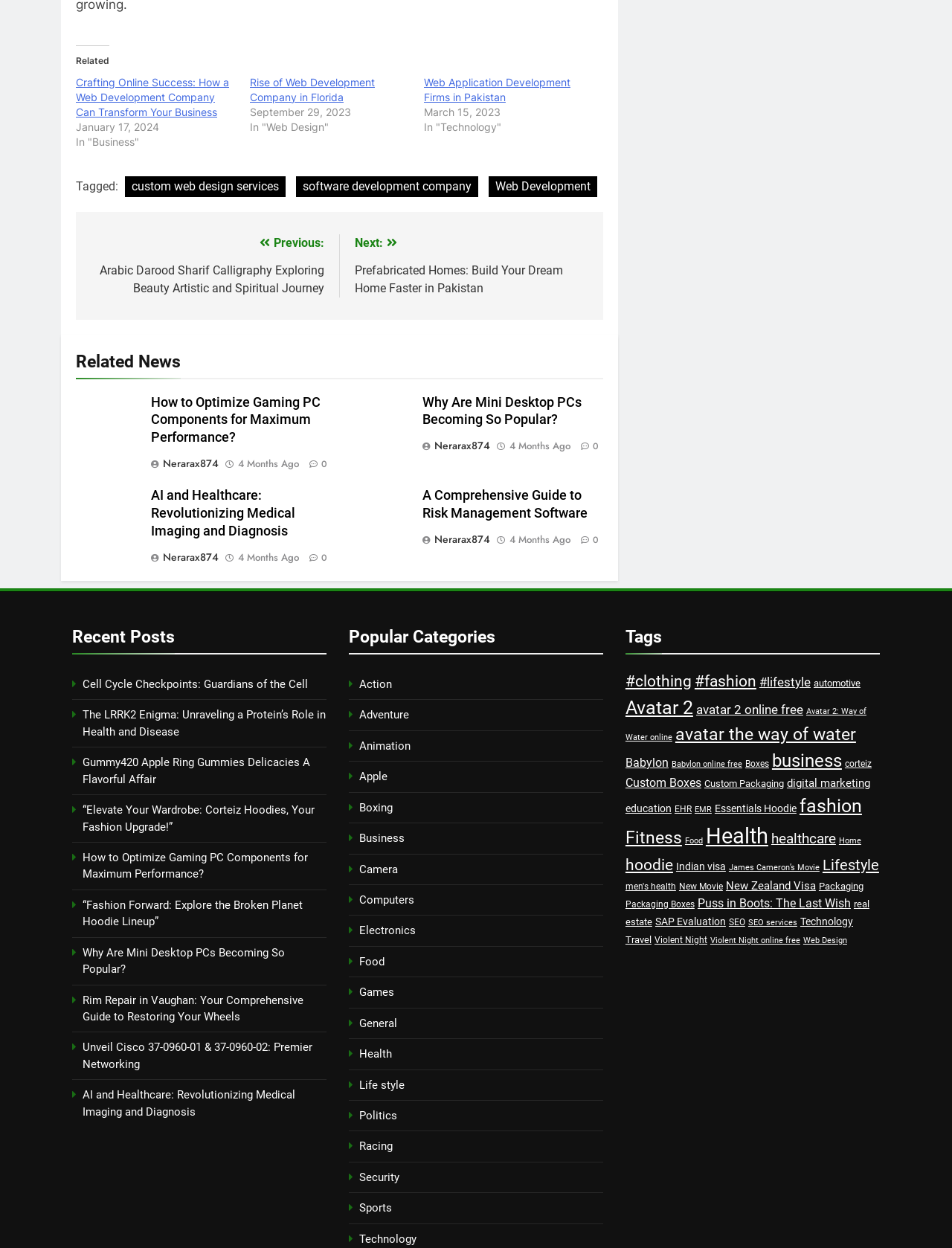What is the category of the post 'Cell Cycle Checkpoints: Guardians of the Cell'?
Look at the screenshot and give a one-word or phrase answer.

Action